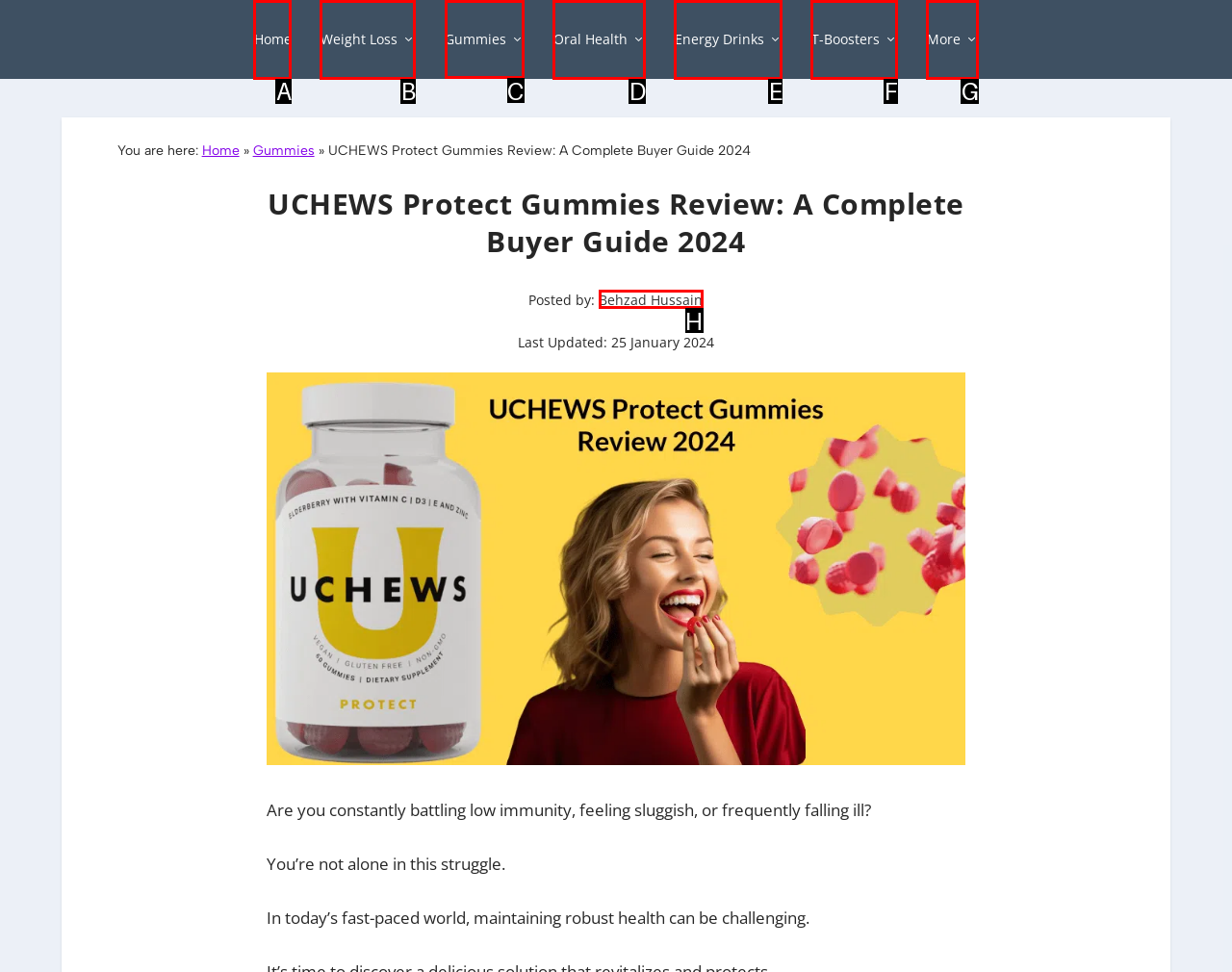Determine the right option to click to perform this task: Navigate to Gummies
Answer with the correct letter from the given choices directly.

C